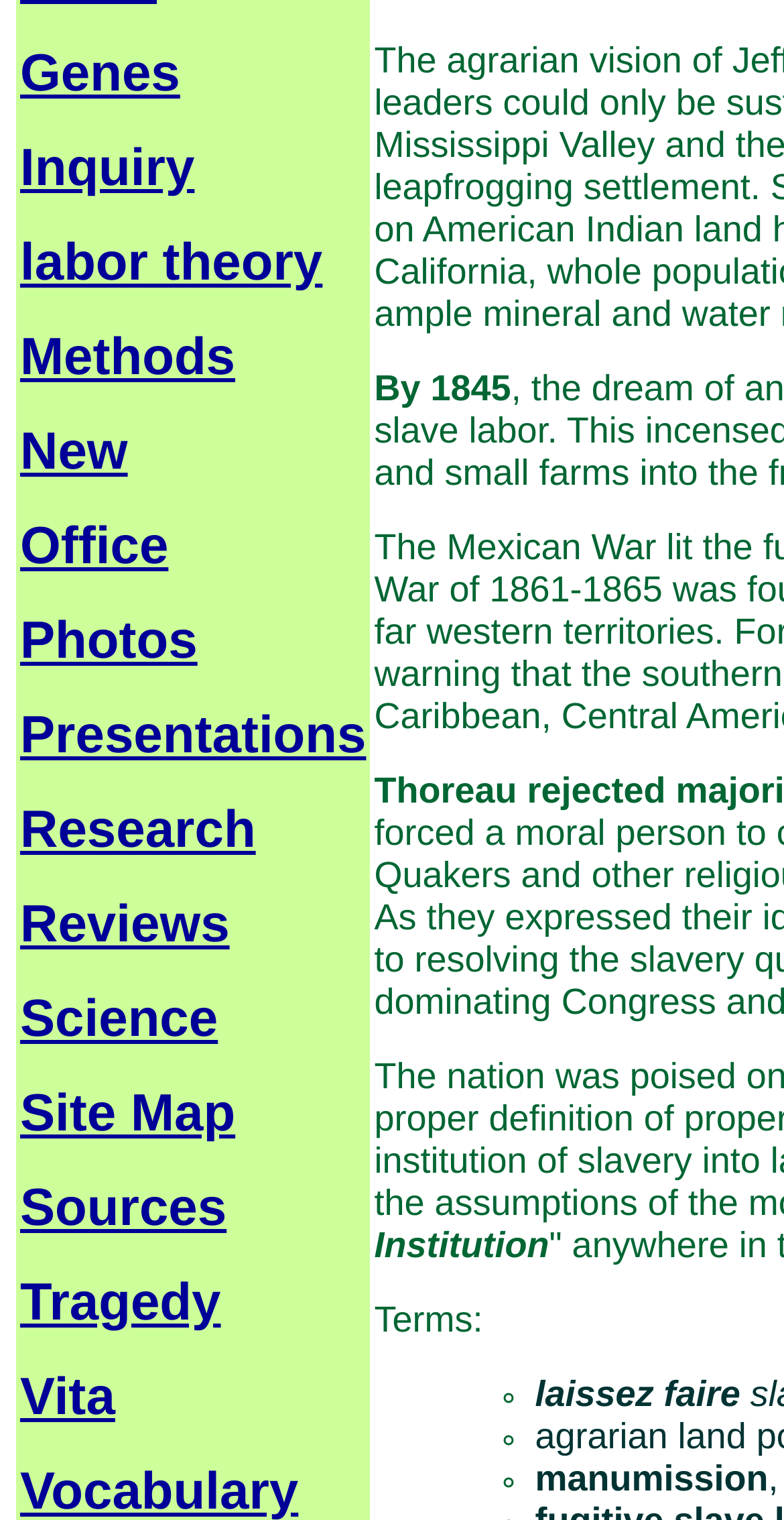Identify the bounding box coordinates for the UI element described by the following text: "Office". Provide the coordinates as four float numbers between 0 and 1, in the format [left, top, right, bottom].

[0.026, 0.339, 0.215, 0.378]